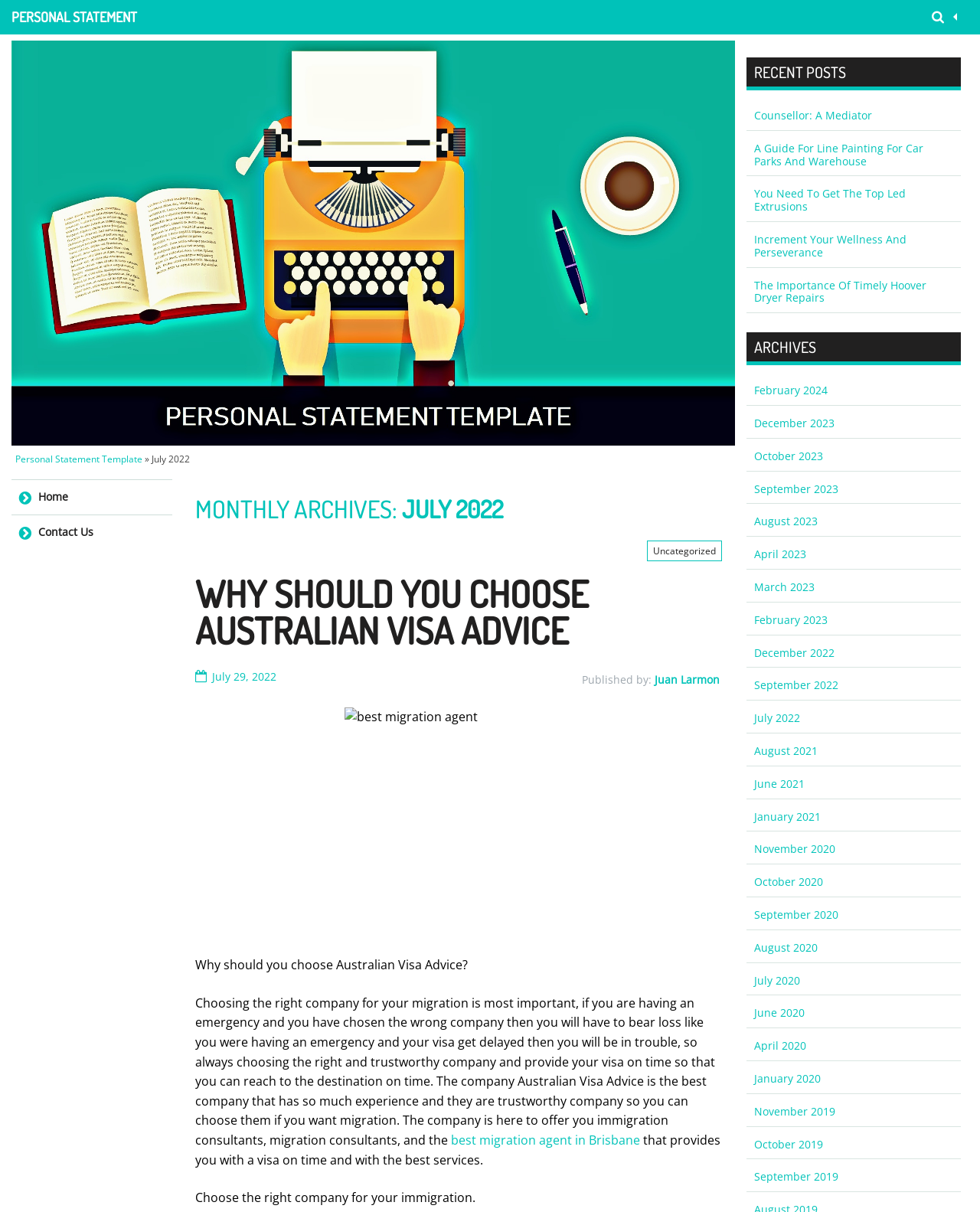Extract the bounding box coordinates for the UI element described as: "Counsellor: A Mediator".

[0.77, 0.089, 0.89, 0.101]